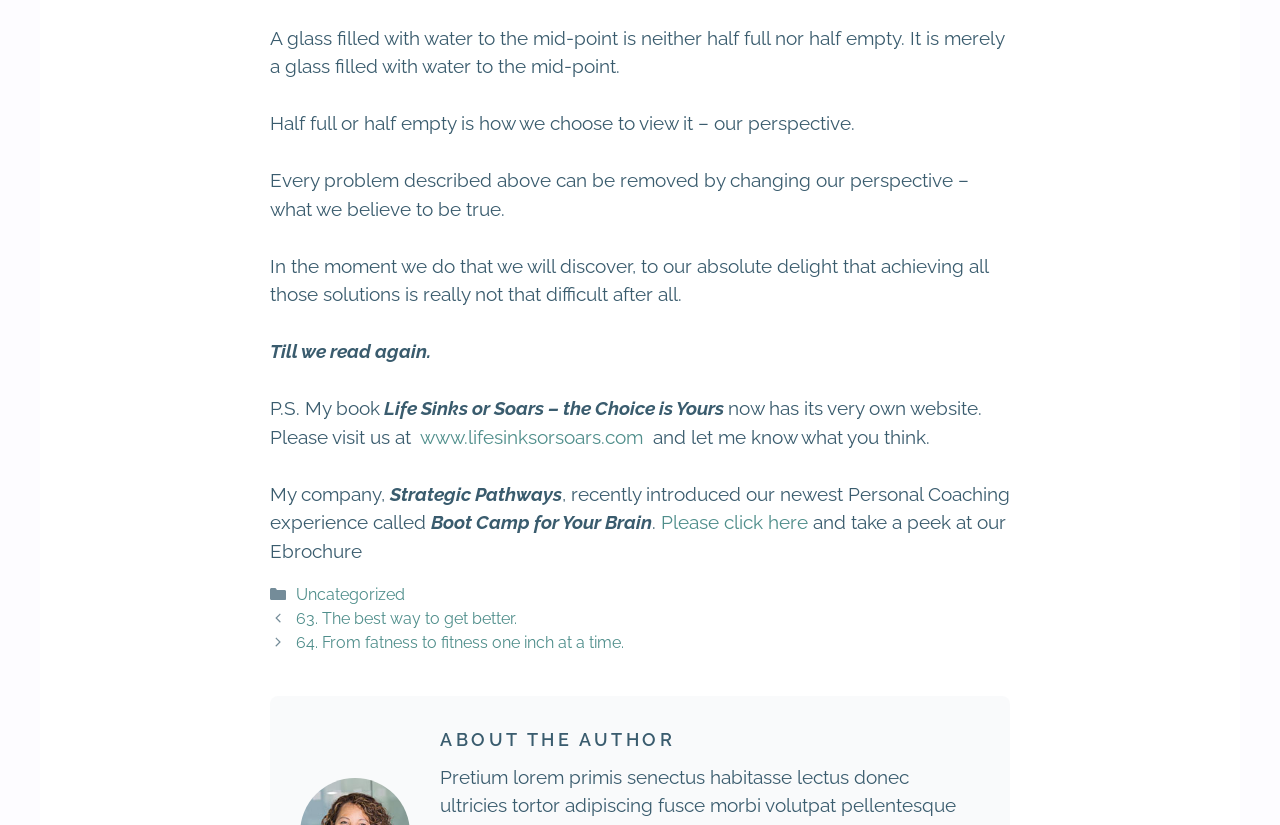What is the title of the book mentioned?
Provide a concise answer using a single word or phrase based on the image.

Life Sinks or Soars – the Choice is Yours